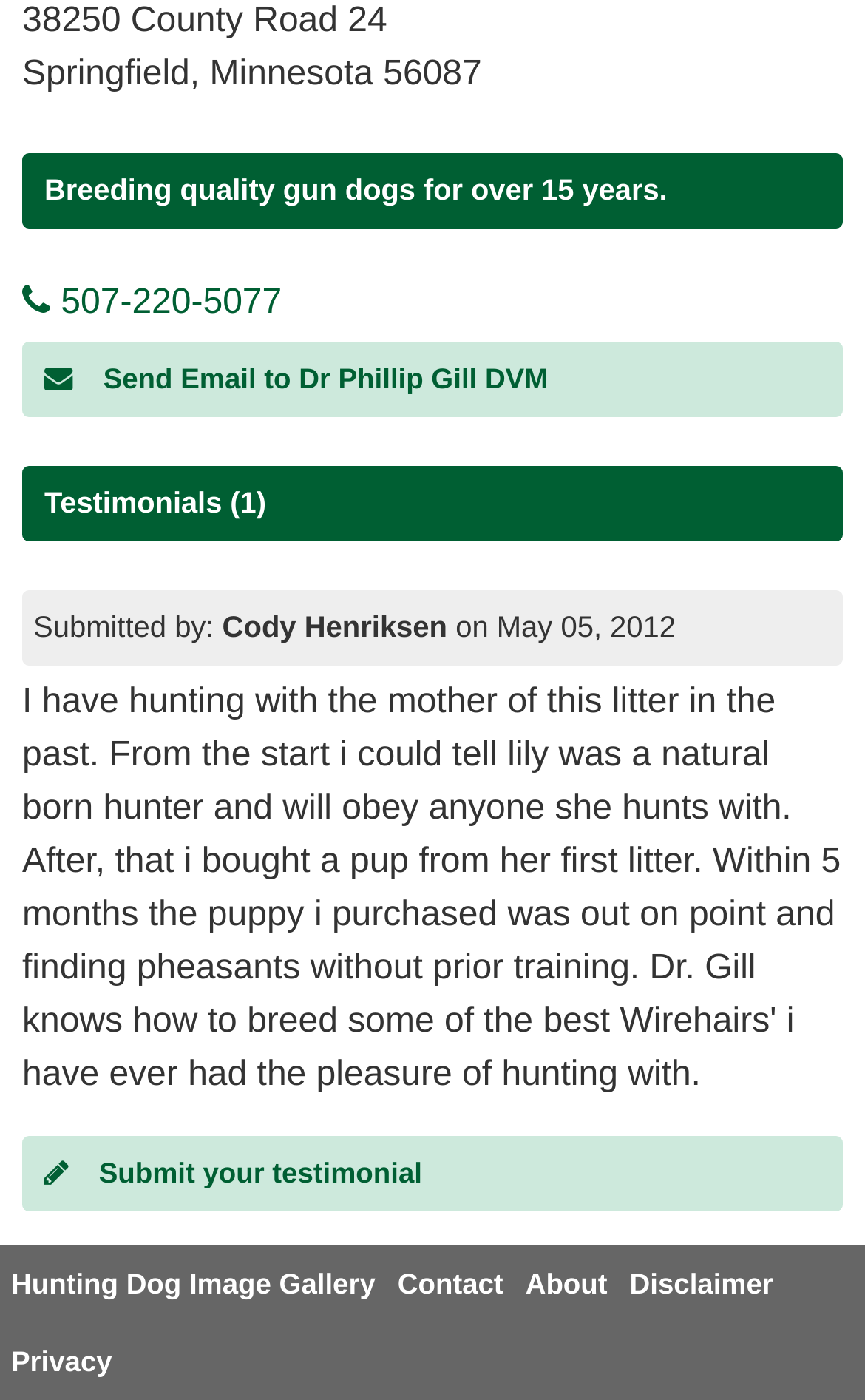Identify the bounding box coordinates for the UI element described as: "Disclaimer". The coordinates should be provided as four floats between 0 and 1: [left, top, right, bottom].

[0.715, 0.889, 0.907, 0.945]